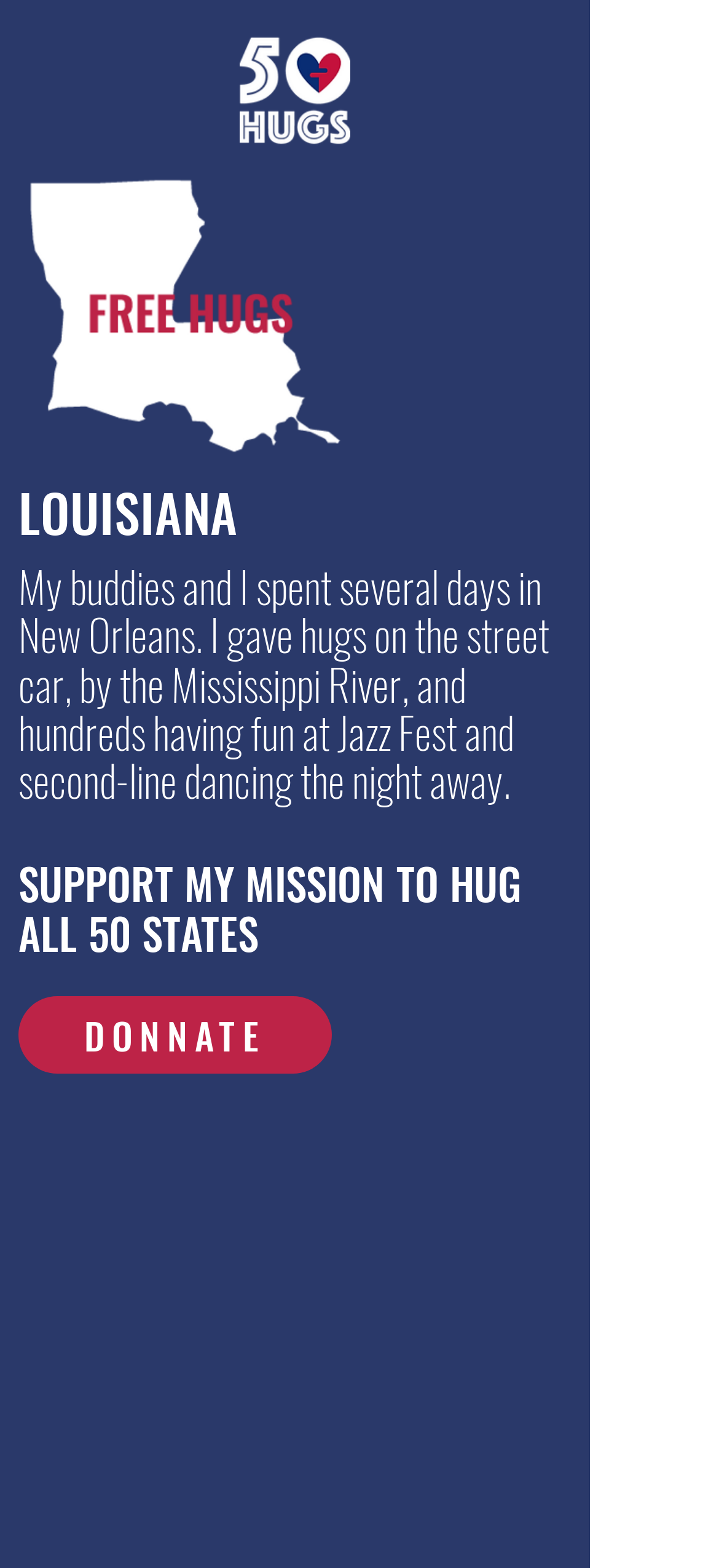What is the author's mission?
Offer a detailed and exhaustive answer to the question.

The heading element explicitly states the author's mission to hug all 50 states, which is also supported by the context of the webpage.